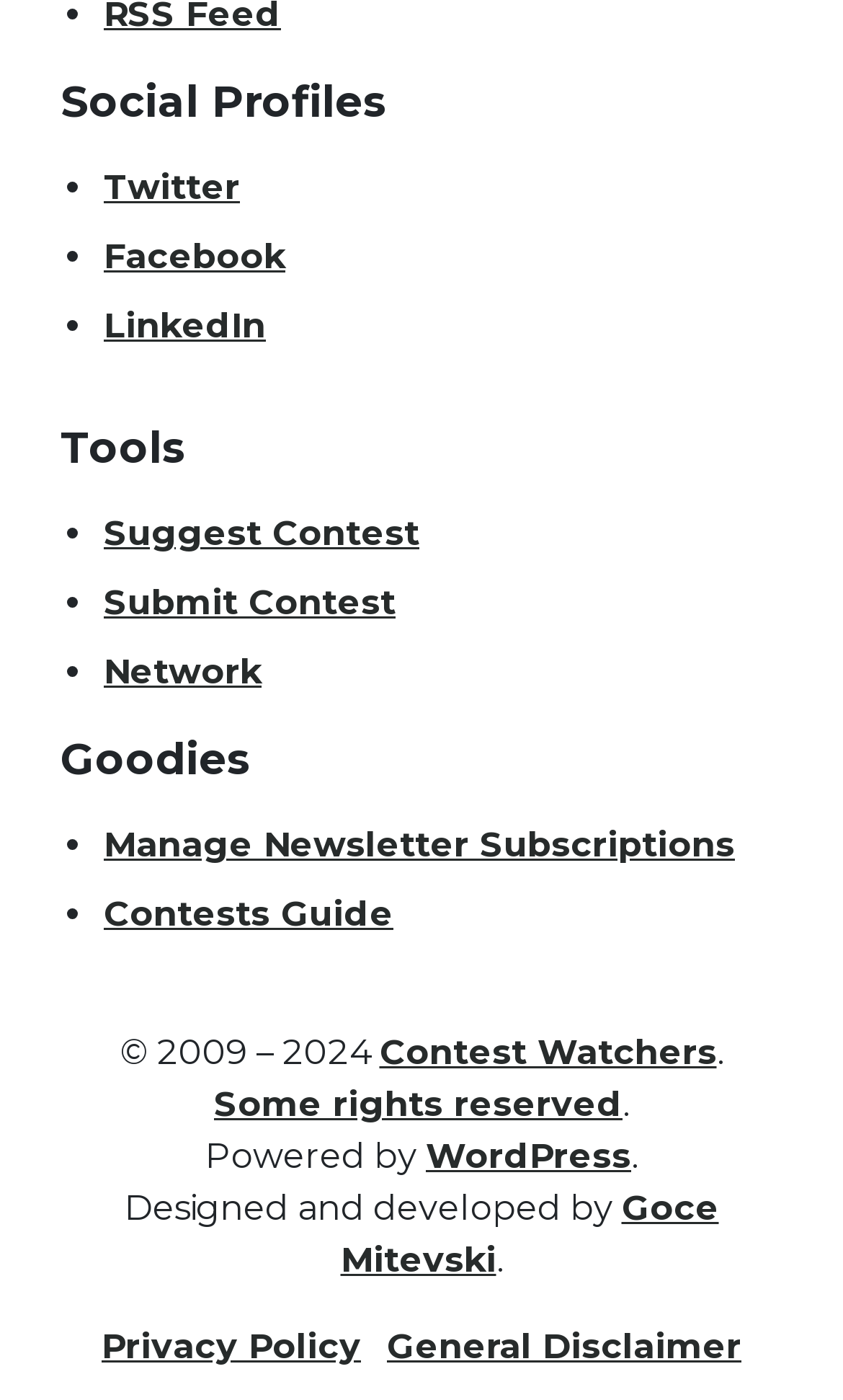Based on the image, give a detailed response to the question: How many links are under 'Tools'?

I counted the number of links under the 'Tools' heading, which are 'Suggest Contest', 'Submit Contest', 'Network', and found a total of 4 links.